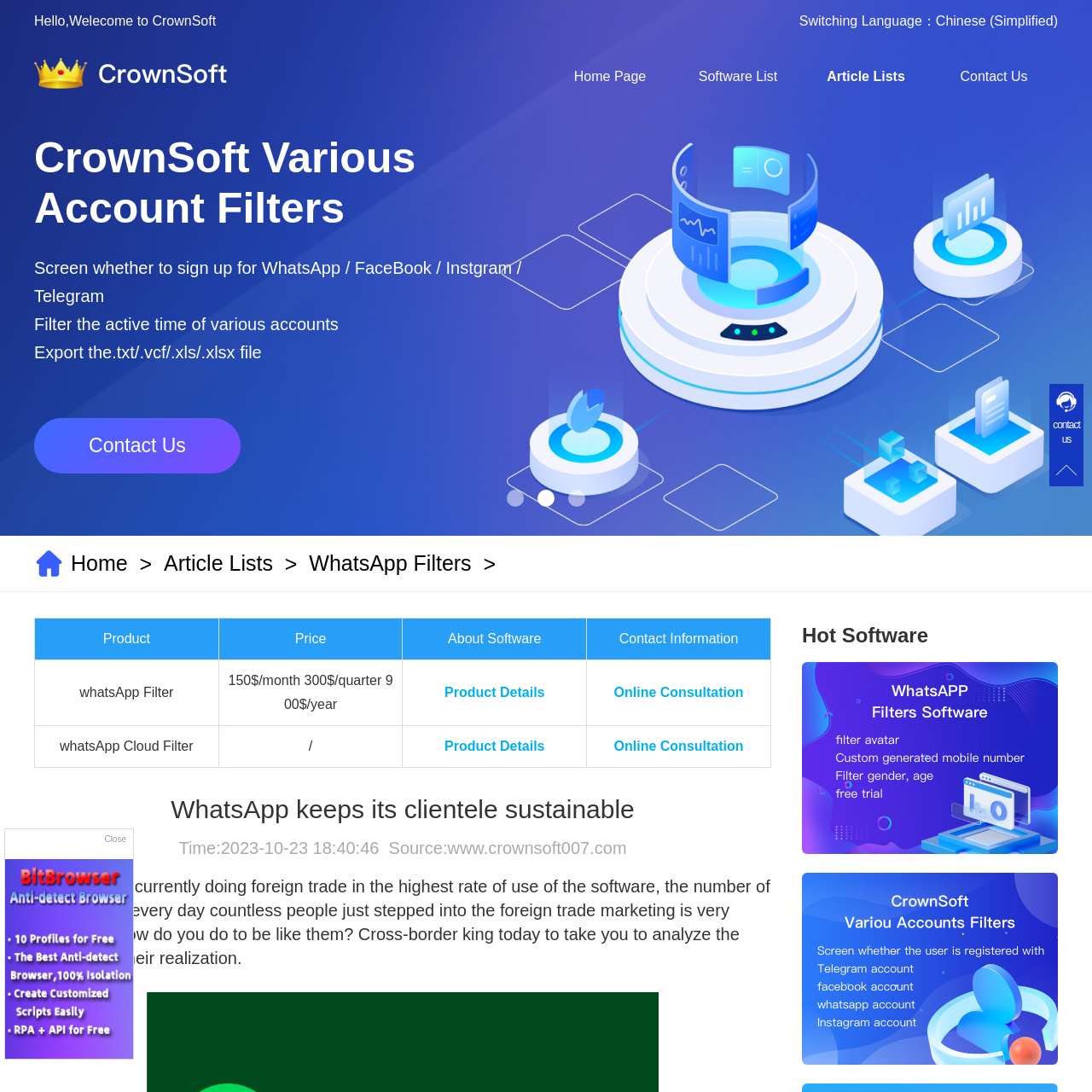Create a thorough and descriptive caption for the photo marked by the red boundary.

The image features a stylized graphic representing "CrownSoft Various Account Filters." It emphasizes the concept of managing multiple social media accounts, possibly referencing platforms like WhatsApp, Facebook, Instagram, and Telegram. This visual aligns with the theme of enhancing efficiency and sustainability in client engagement, likely in the context of cross-border trade. The accompanying text emphasizes functionalities such as screening account sign-ups, filtering active times for various accounts, and exporting data in different formats. This image is part of a broader narrative exploring the effectiveness of CrownSoft's software offerings in optimizing user experiences across multiple social media platforms.